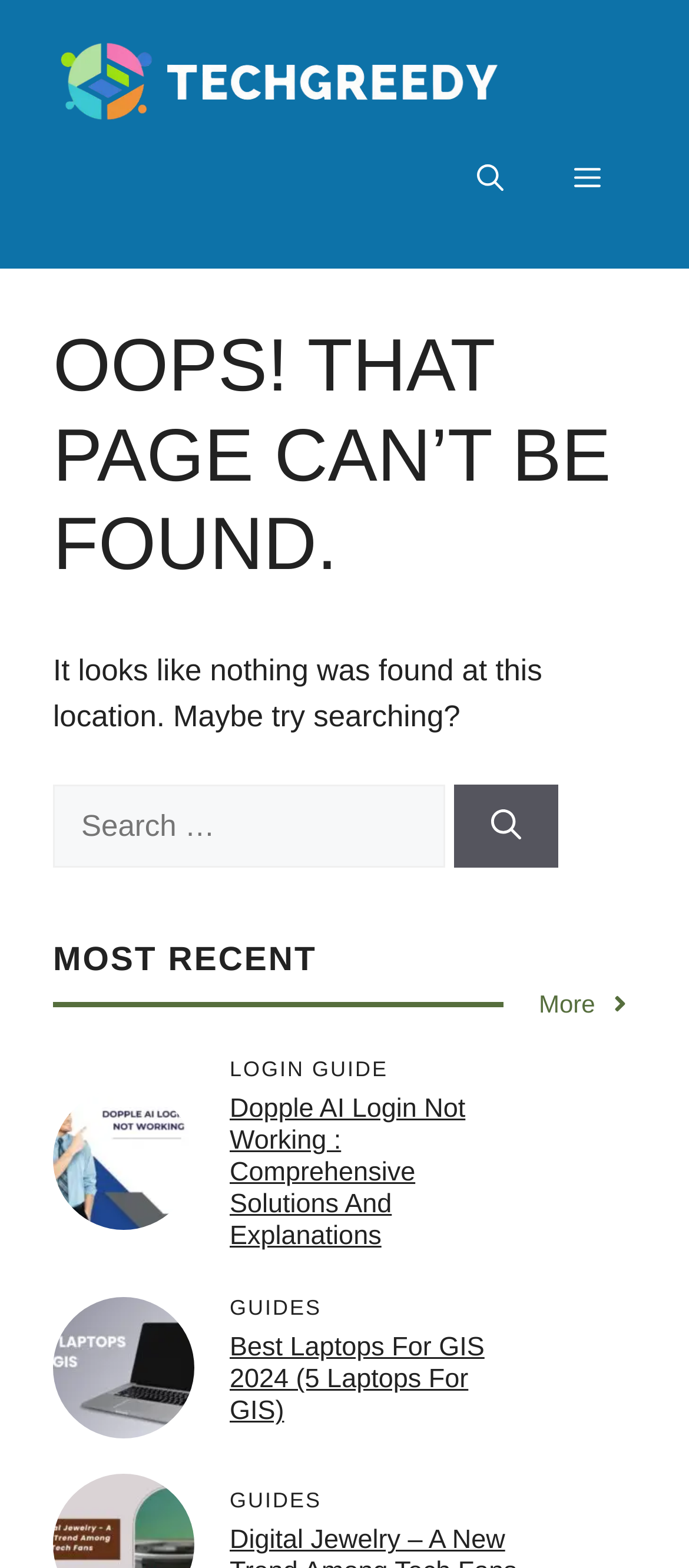Please answer the following query using a single word or phrase: 
What is the category of the article 'Dopple AI Login Not Working'?

LOGIN GUIDE